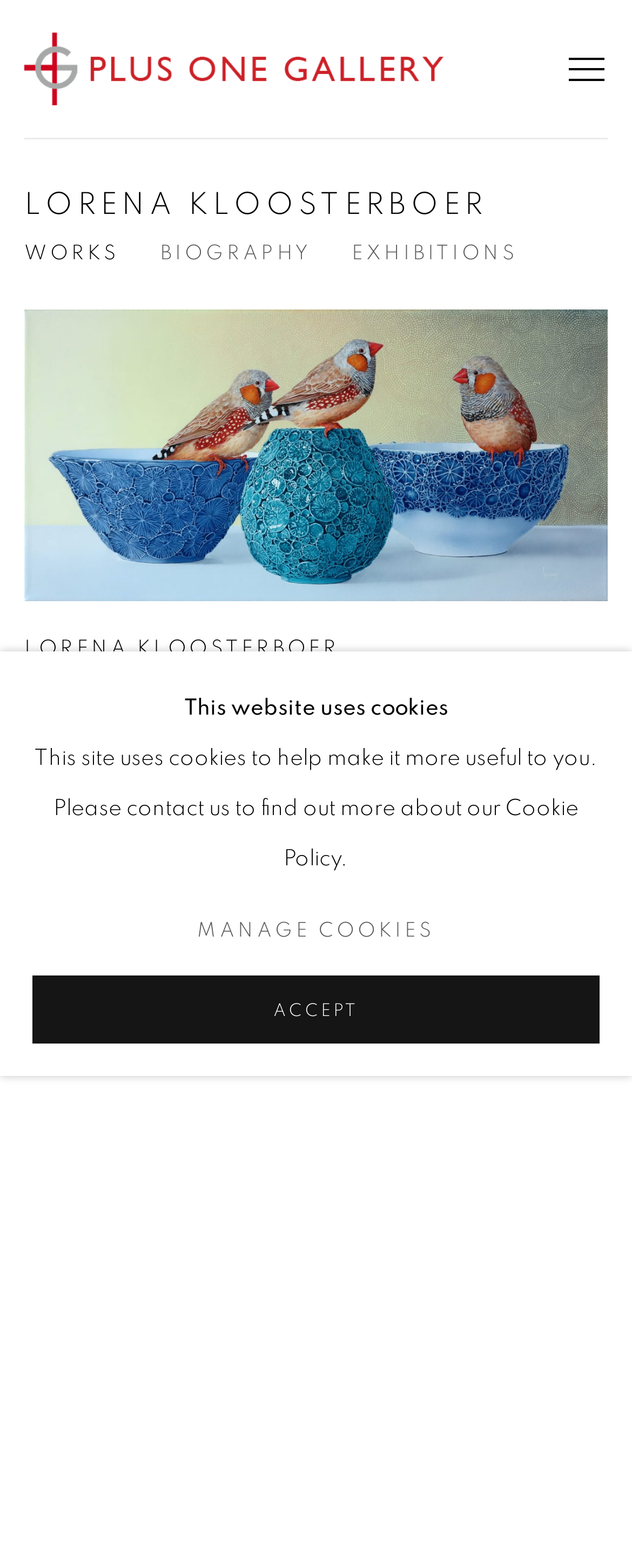Determine the bounding box coordinates for the region that must be clicked to execute the following instruction: "View EXHIBITIONS".

[0.556, 0.155, 0.821, 0.168]